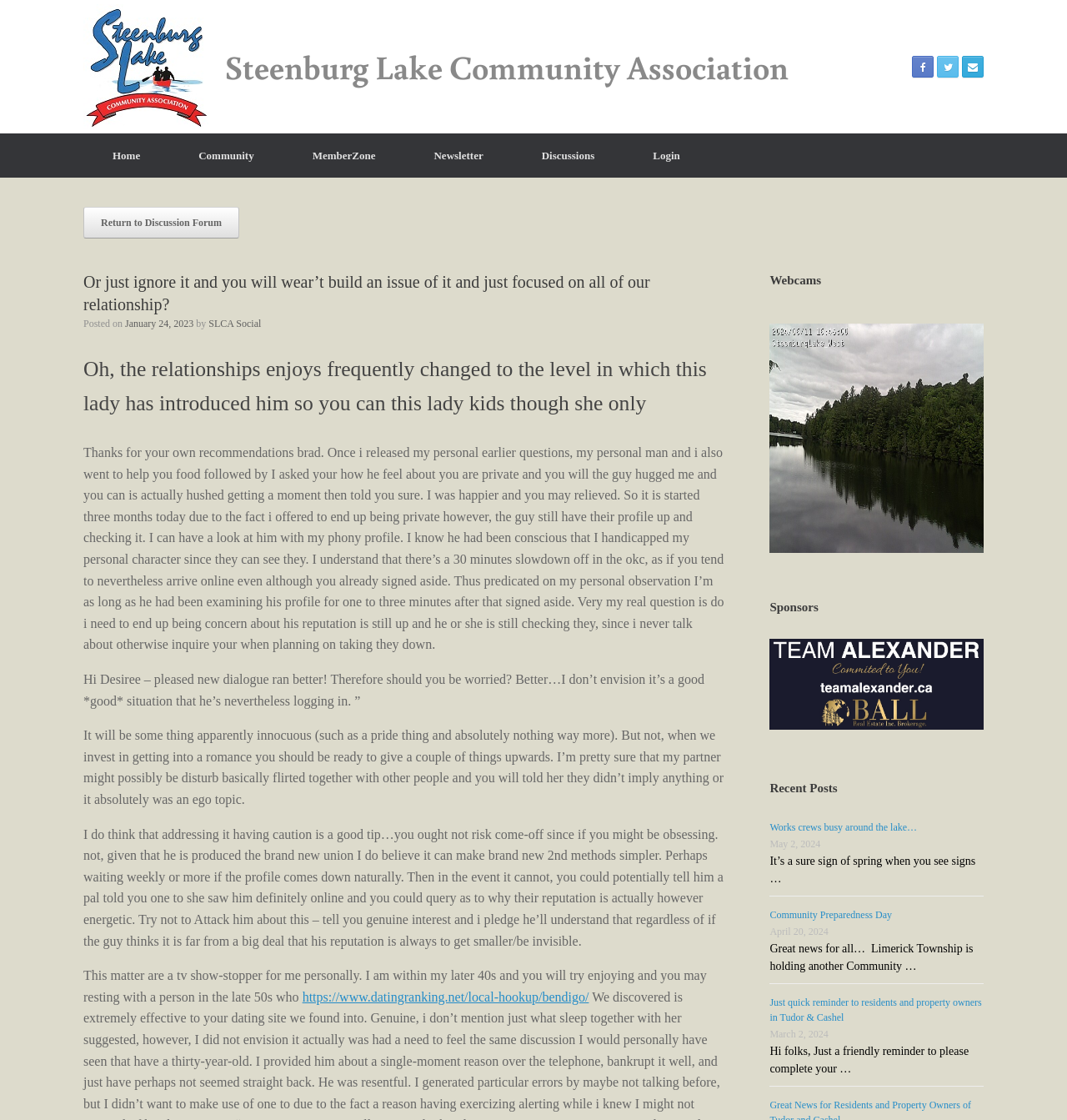How many webcams are listed on the webpage?
Please use the image to deliver a detailed and complete answer.

There is a section on the webpage labeled 'Webcams' with a single link, indicating that there is only one webcam listed.